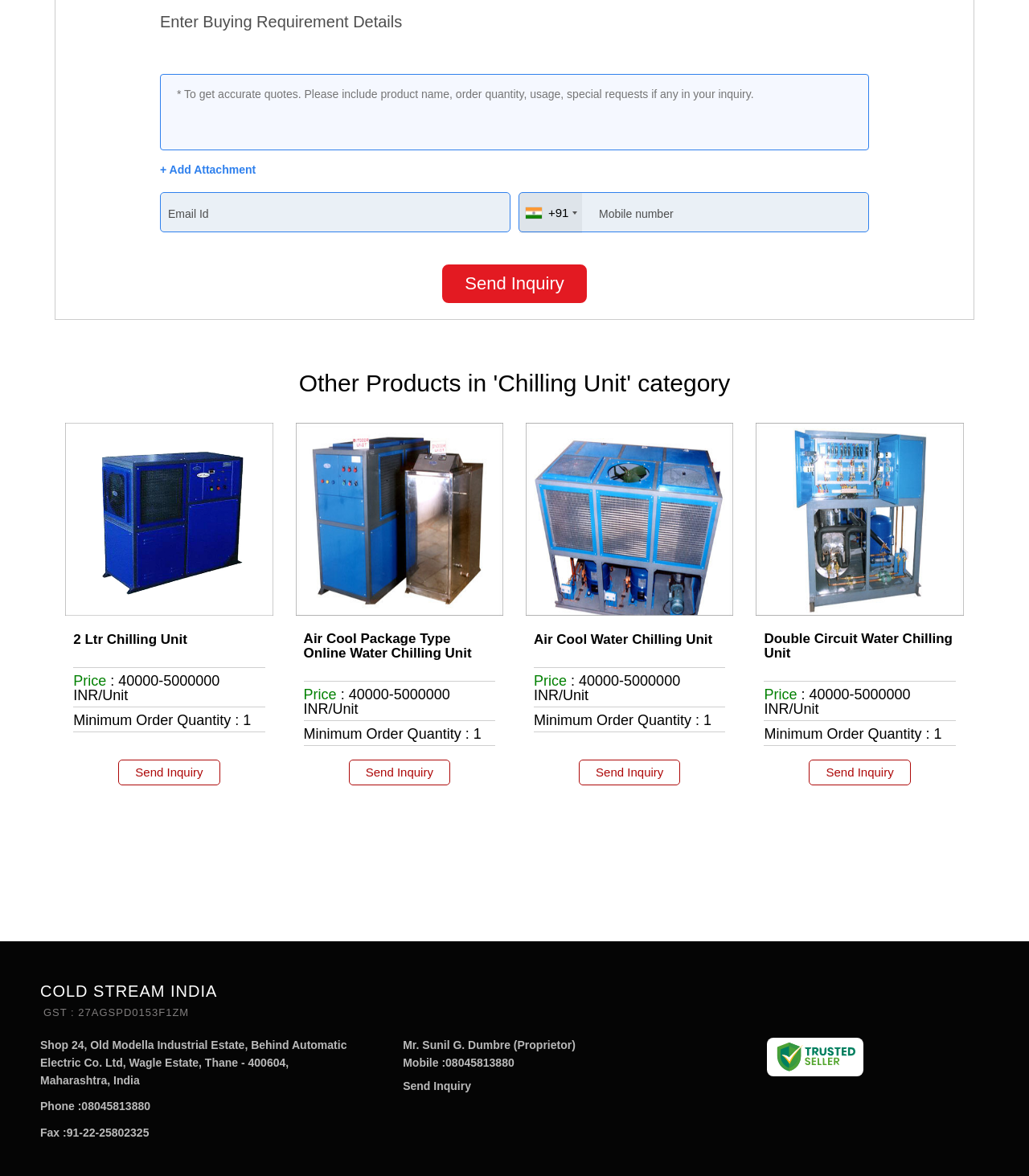Please determine the bounding box coordinates of the element's region to click in order to carry out the following instruction: "Add an attachment". The coordinates should be four float numbers between 0 and 1, i.e., [left, top, right, bottom].

[0.155, 0.138, 0.249, 0.15]